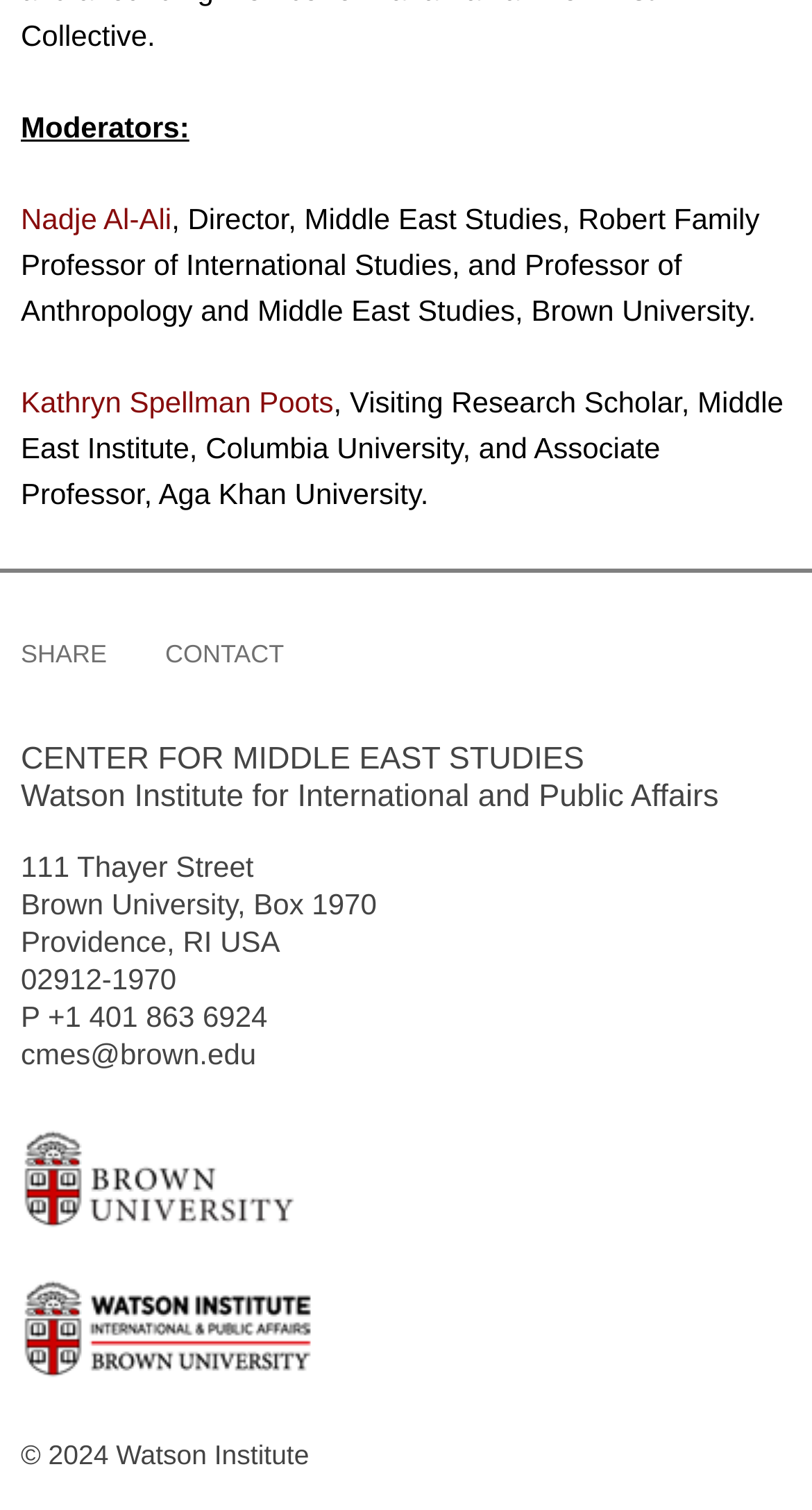Please specify the bounding box coordinates of the clickable section necessary to execute the following command: "Email the center".

[0.026, 0.687, 0.316, 0.709]